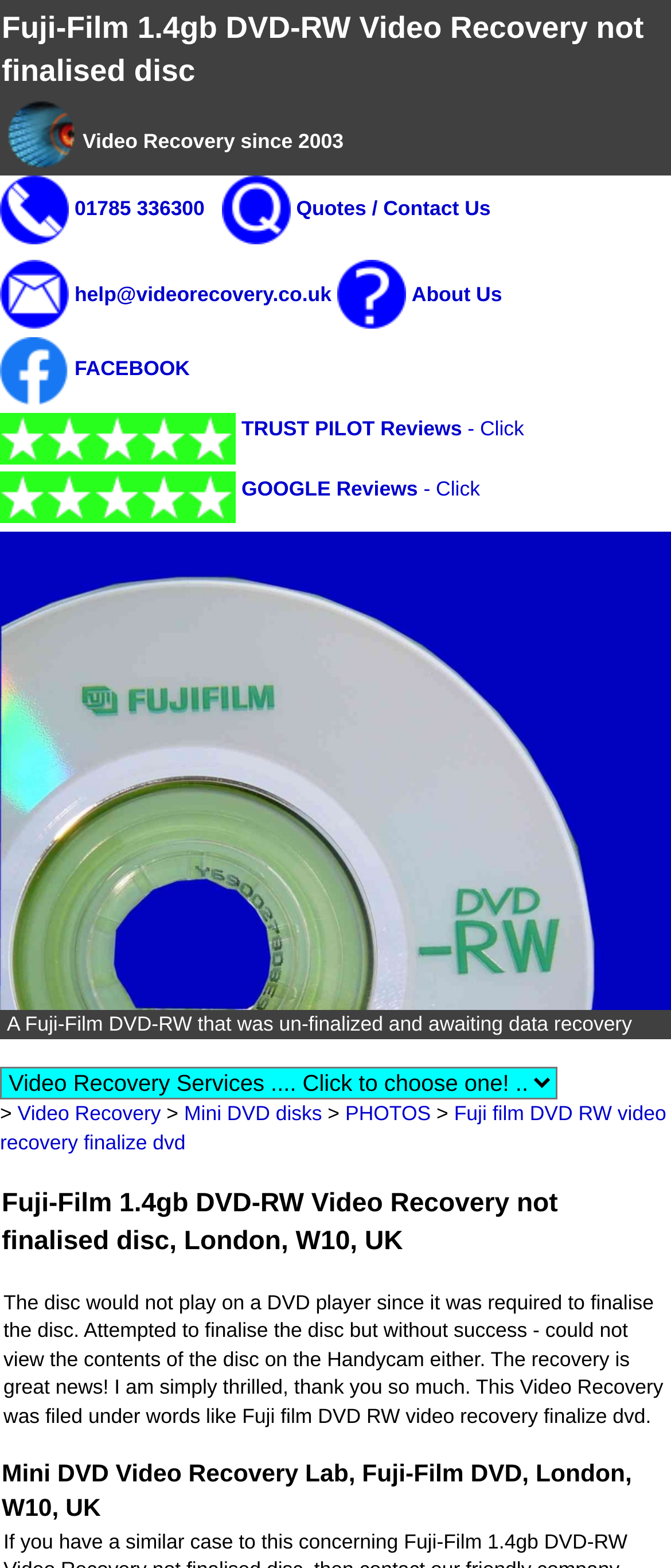Provide the bounding box coordinates of the section that needs to be clicked to accomplish the following instruction: "Call phone number."

[0.0, 0.143, 0.103, 0.159]